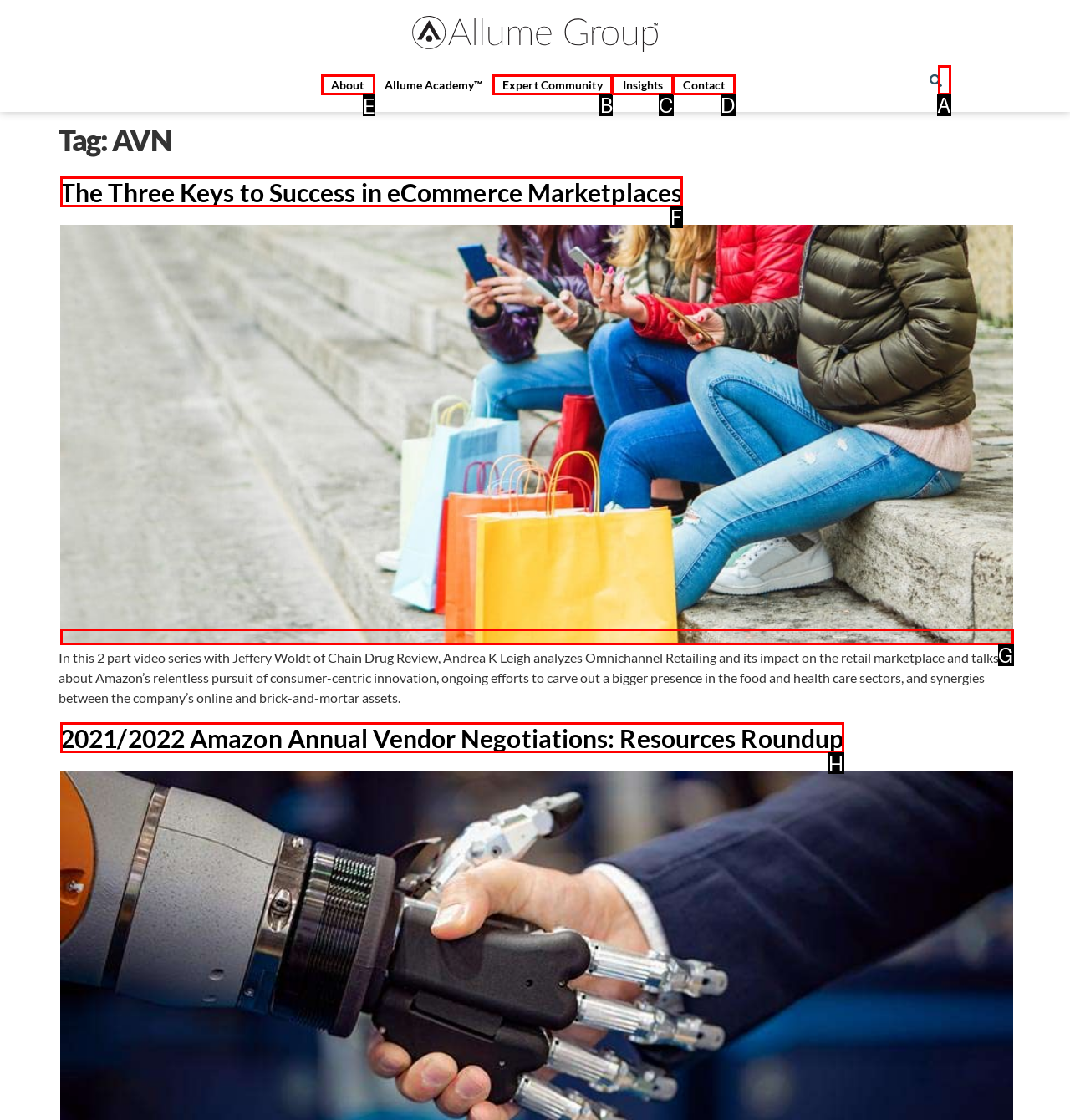Tell me the letter of the correct UI element to click for this instruction: Go to About page. Answer with the letter only.

E